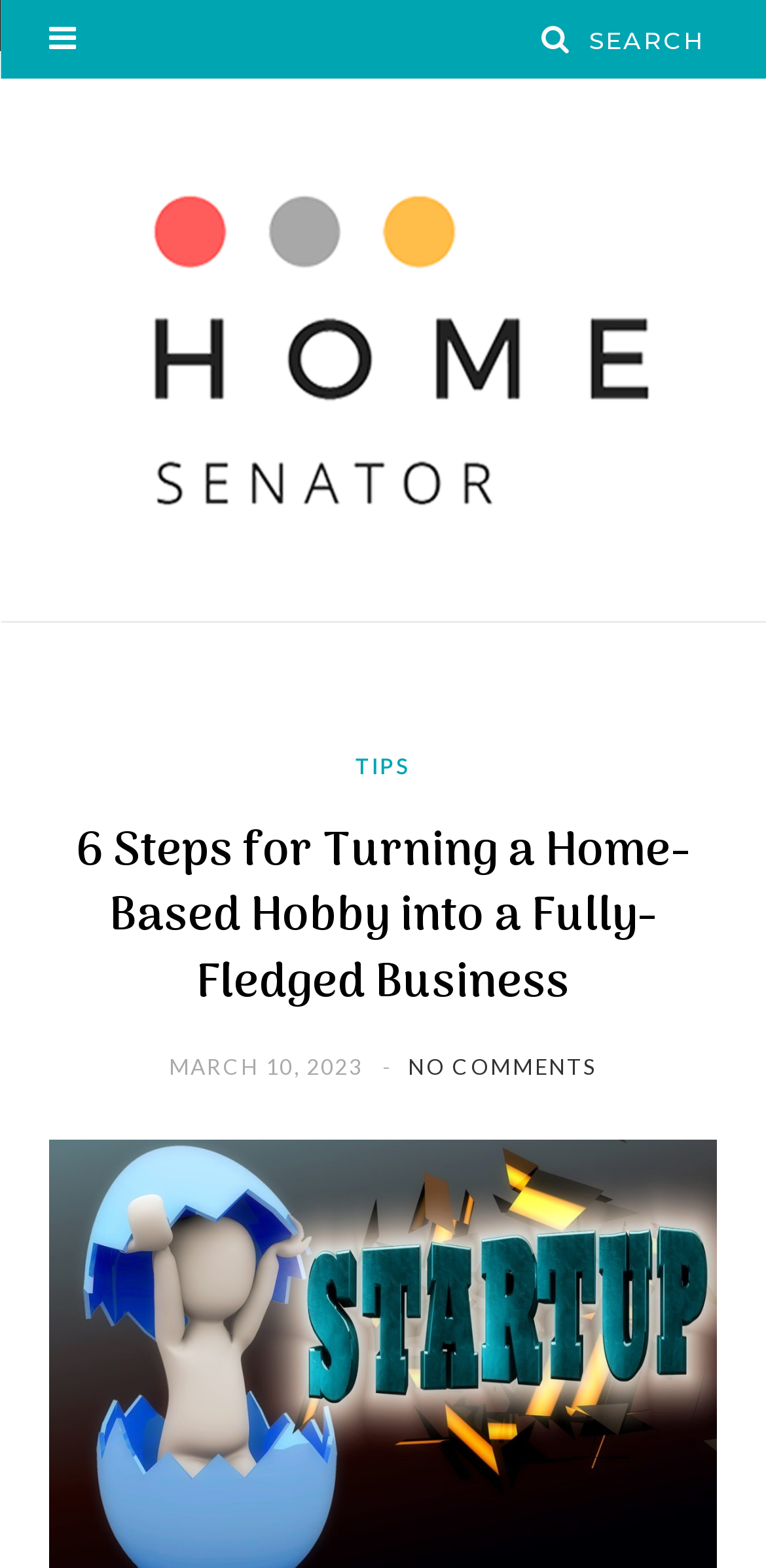Illustrate the webpage with a detailed description.

The webpage is about turning a home-based hobby into a fully-fledged business. At the top right corner, there is a search function consisting of a button labeled "Search" and a search box. Below the search function, there is a link to the "Home Senator" website, accompanied by an image with the same name. 

On the left side of the page, there is a heading that summarizes the main topic of the webpage, "6 Steps for Turning a Home-Based Hobby into a Fully-Fledged Business". Below the heading, there are three links: "TIPS" on the left, "MARCH 10, 2023" in the middle, and "NO COMMENTS" on the right. The "MARCH 10, 2023" link also contains a time element.